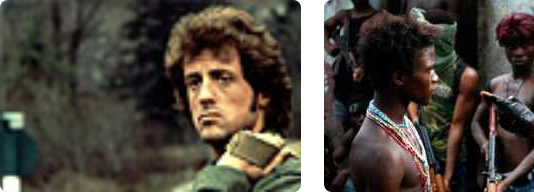Carefully observe the image and respond to the question with a detailed answer:
Are the individuals on the right opposing forces or local inhabitants?

The caption describes the individuals on the right as 'likely depicting the opposing force or local inhabitants', suggesting that they could be either one, but the exact nature of their role is not explicitly stated.